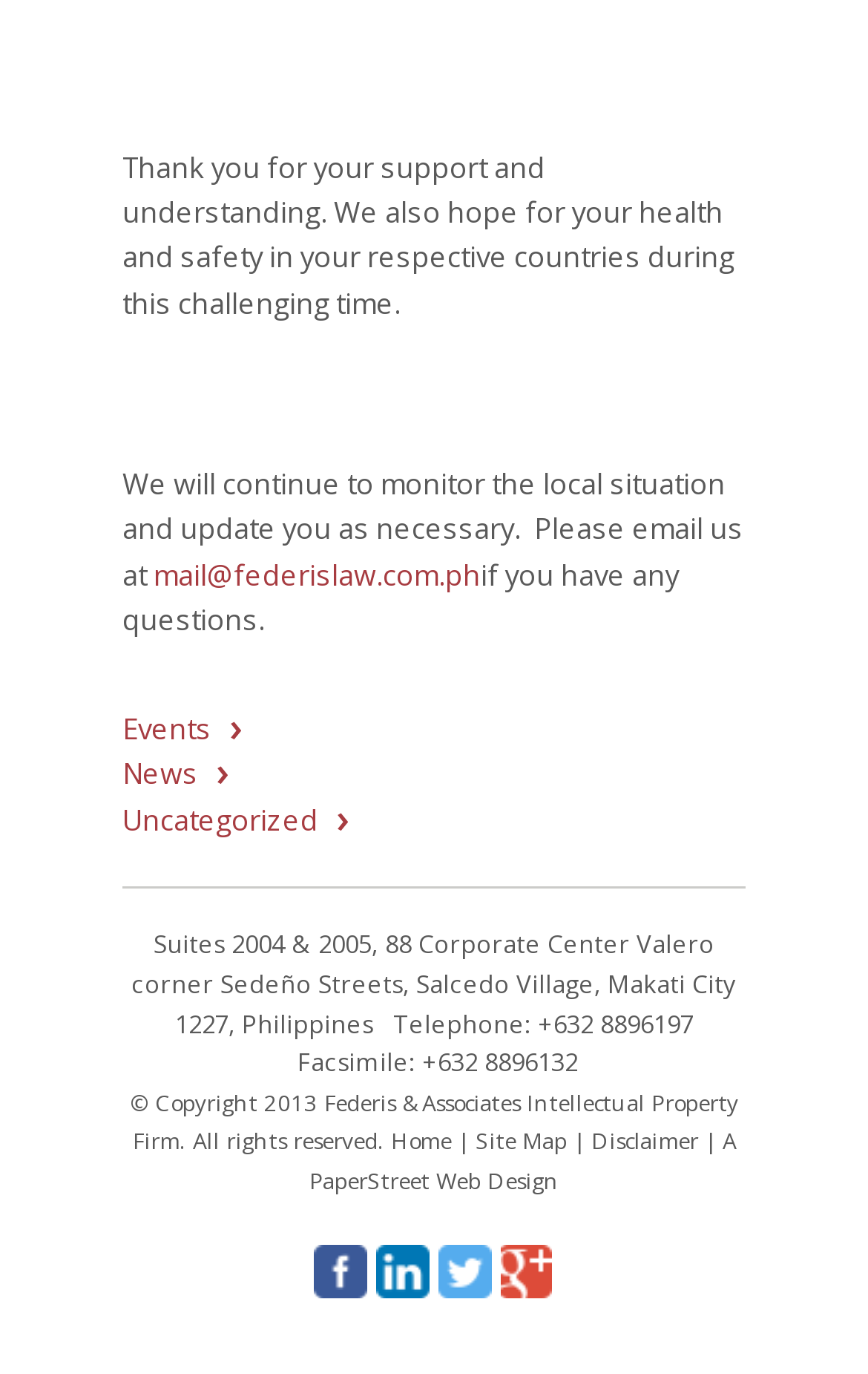Determine the bounding box coordinates for the UI element with the following description: "aria-label="Go to slide 2"". The coordinates should be four float numbers between 0 and 1, represented as [left, top, right, bottom].

None